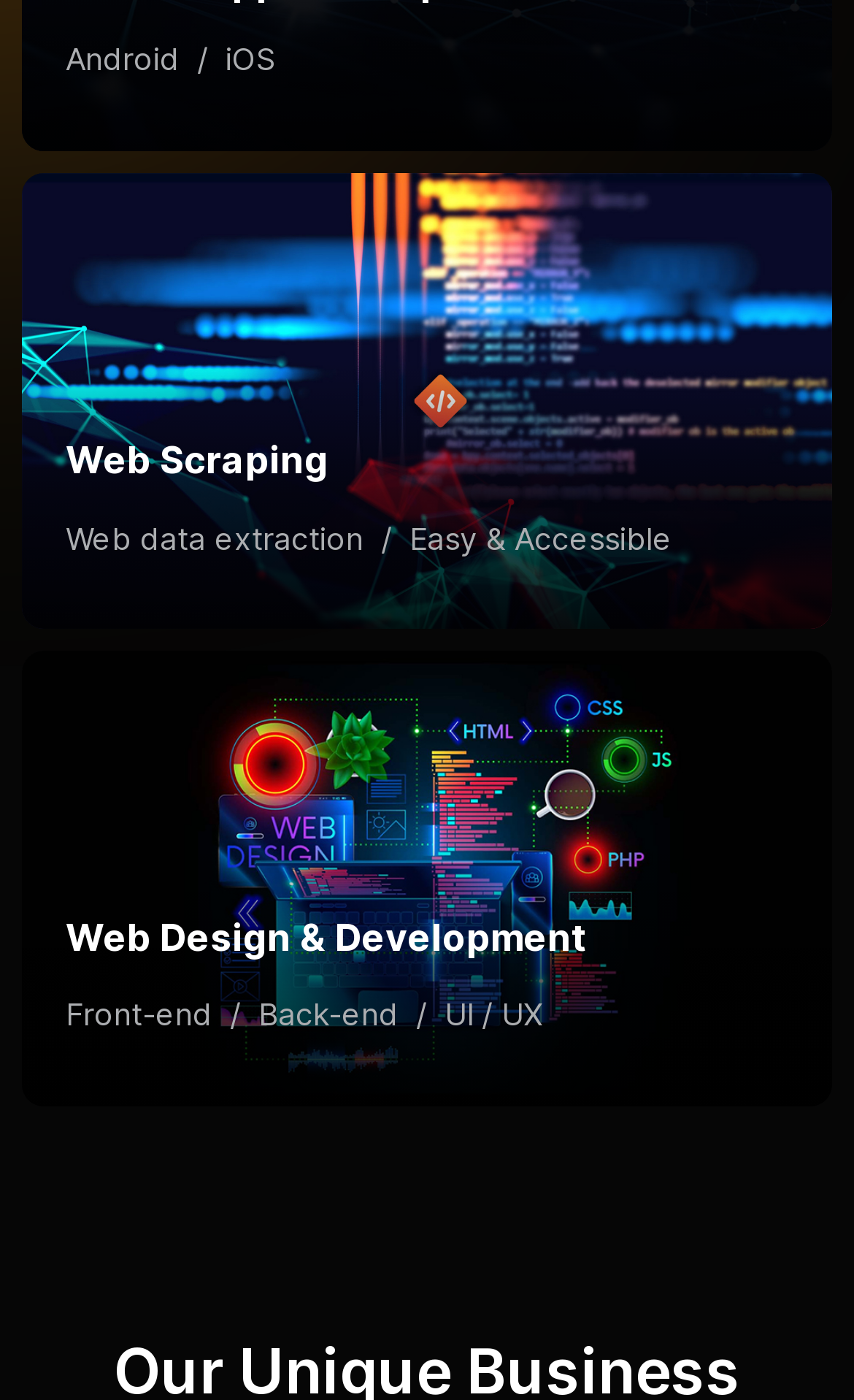Give a concise answer using one word or a phrase to the following question:
What are the three aspects of 'Web Design & Development'?

Front-end, Back-end, UI / UX